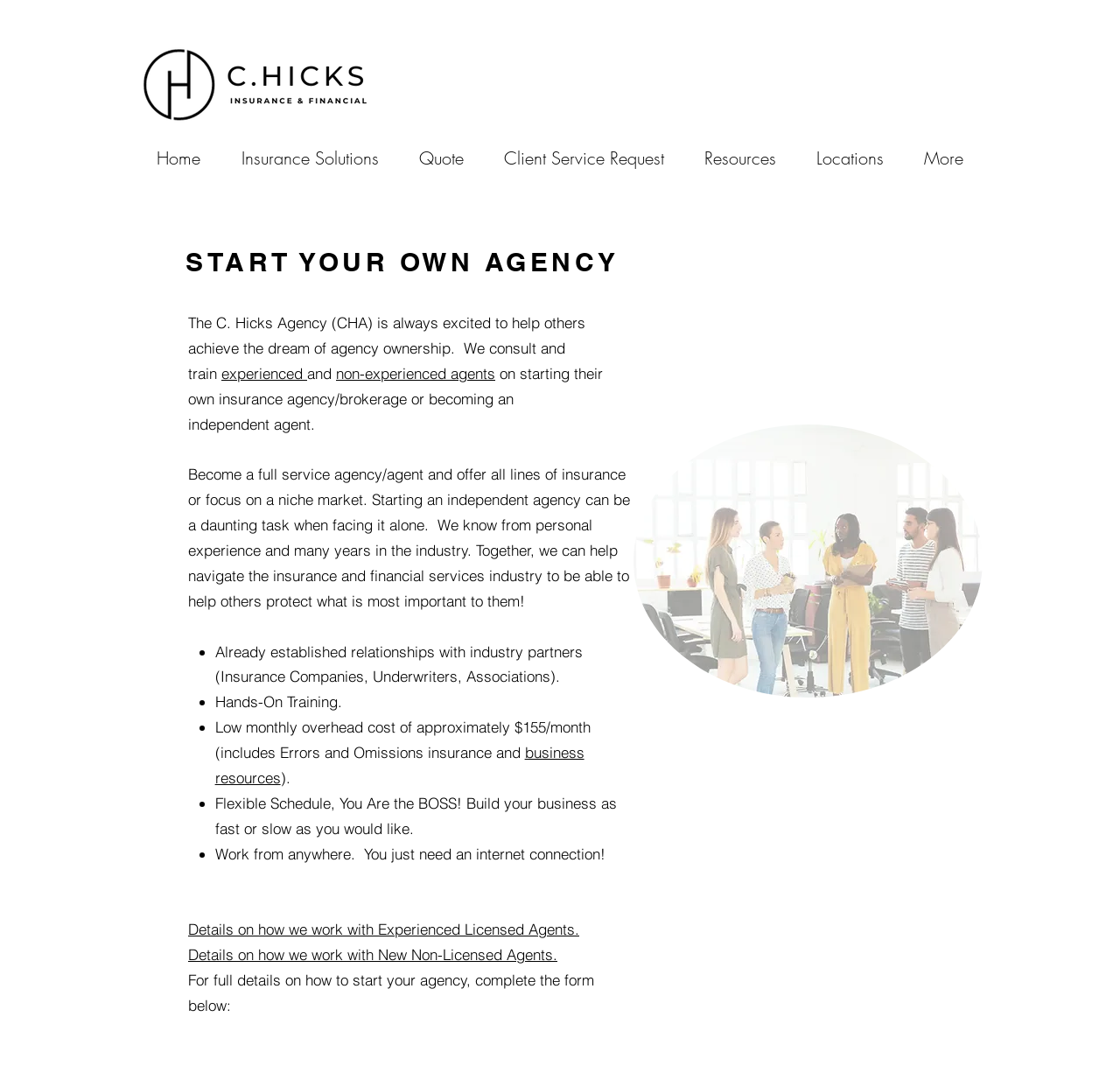Please locate the bounding box coordinates of the element that should be clicked to achieve the given instruction: "Learn about Insurance Solutions".

[0.197, 0.128, 0.356, 0.167]